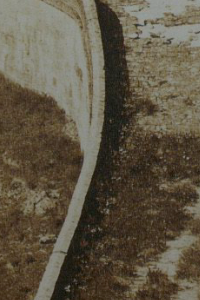Explain what the image portrays in a detailed manner.

This image features a close-up view of a section of the Great Wall of China, showcasing its rugged and historic structure. The wall appears to curve gently, reflecting the extensive architectural craftsmanship that has withstood the test of time. Surrounding vegetation adds a natural element to the scene, contrasting the weathered stonework of the wall itself. This photograph is likely part of a larger exploration of cultural and historical narratives, potentially linked to discussions about significant events or periods in Chinese history, such as the Cultural Revolution, and embodies the essence of China’s rich heritage.